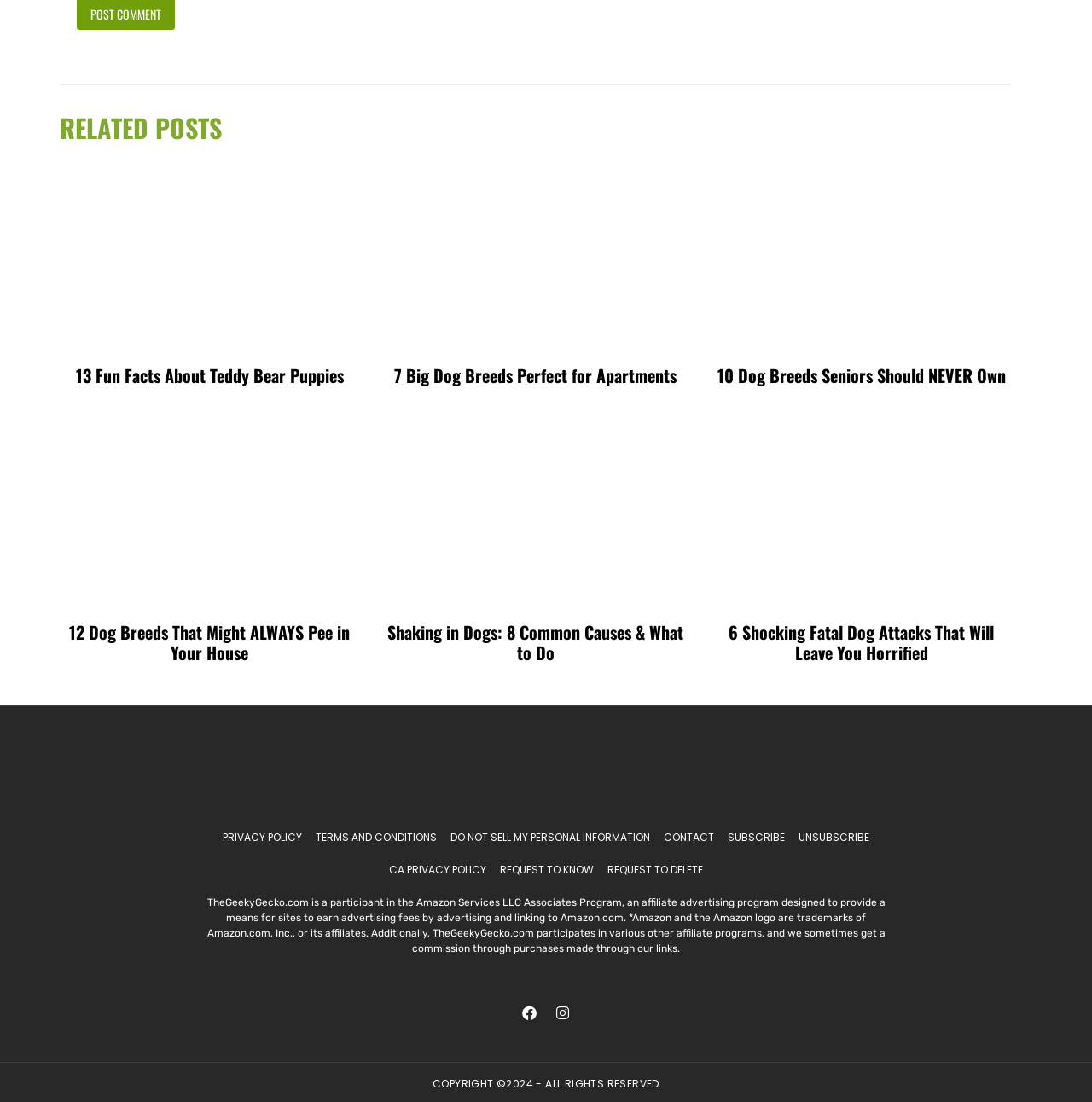What is the topic of the webpage?
Please look at the screenshot and answer using one word or phrase.

Dogs